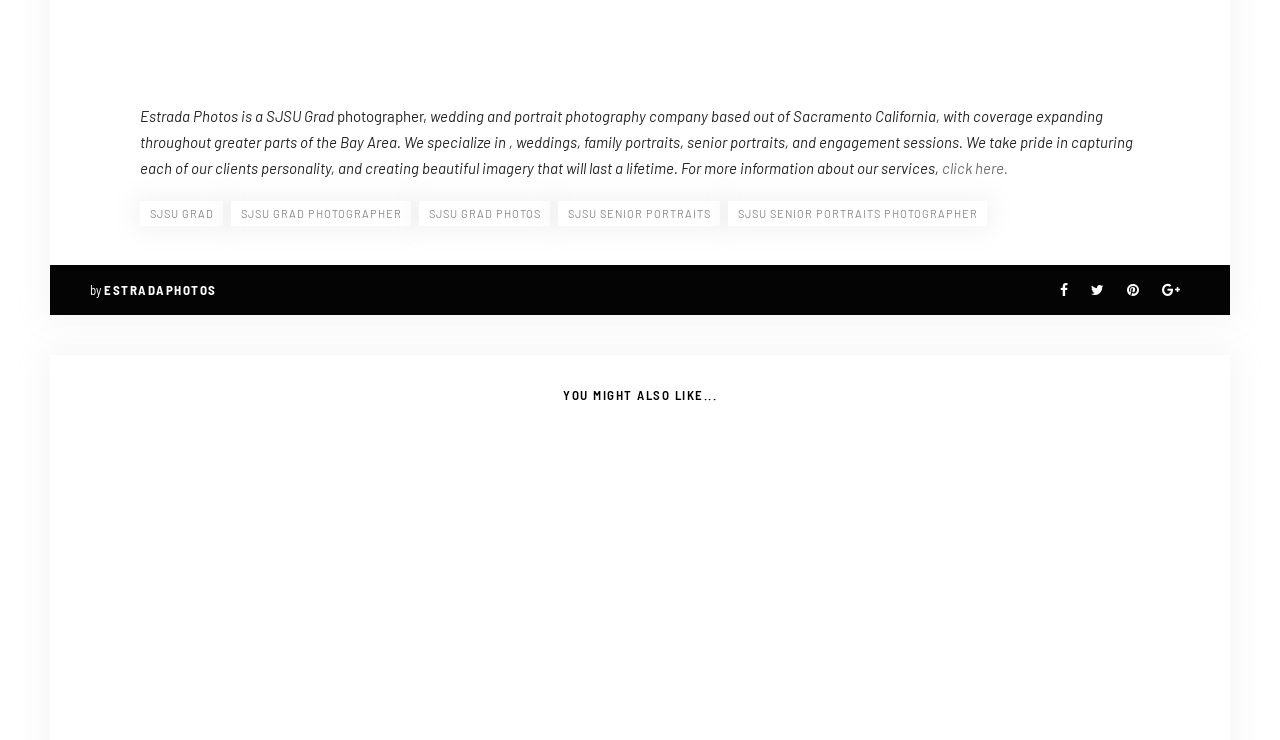Provide a brief response using a word or short phrase to this question:
What type of photography company is Estrada Photos?

Wedding and portrait